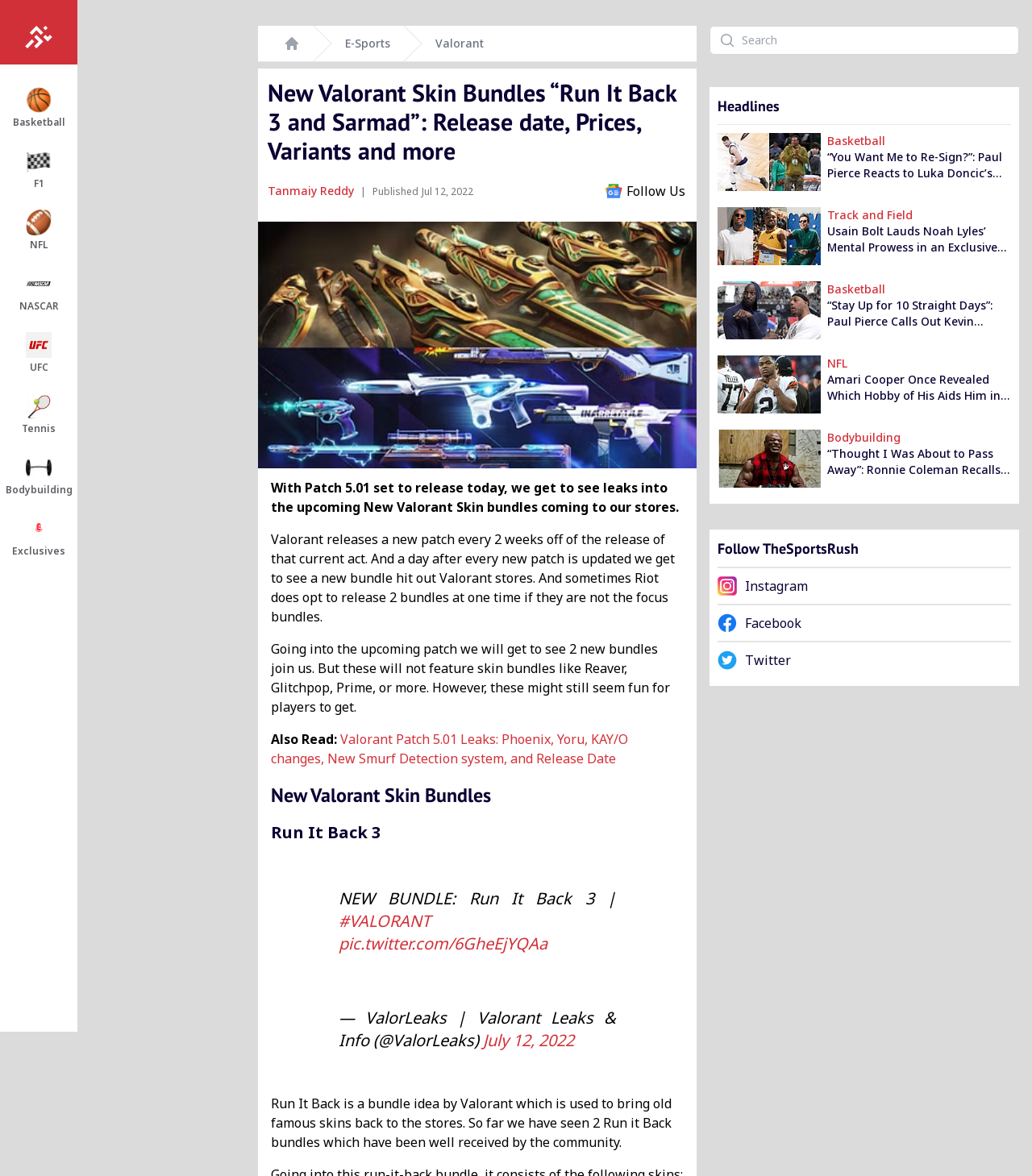Predict the bounding box coordinates of the area that should be clicked to accomplish the following instruction: "Search for something". The bounding box coordinates should consist of four float numbers between 0 and 1, i.e., [left, top, right, bottom].

[0.688, 0.022, 0.988, 0.047]